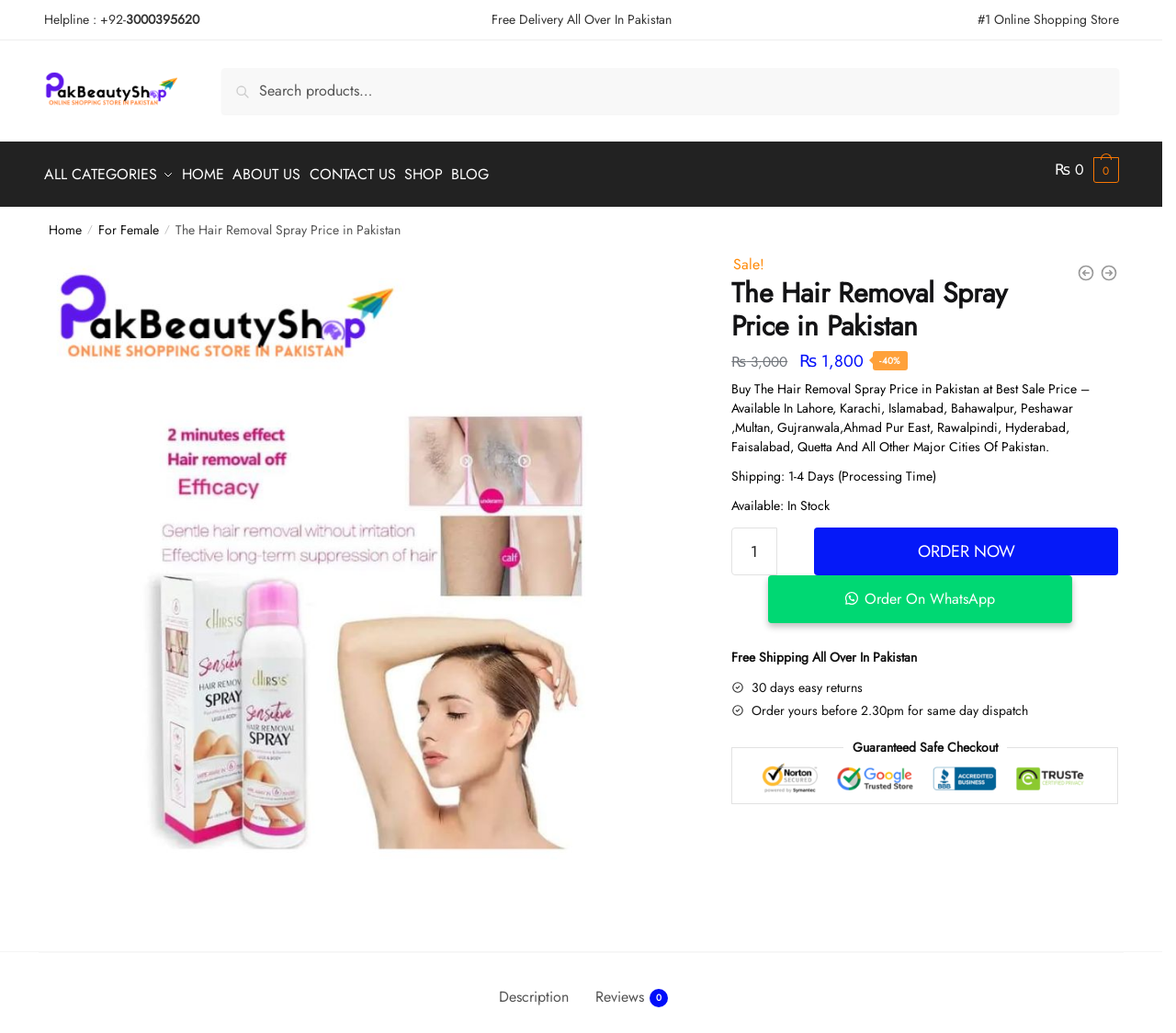What is the shipping time for this product?
Using the details shown in the screenshot, provide a comprehensive answer to the question.

The shipping time for this product can be found in the product description section, where it says 'Shipping: 1-4 Days (Processing Time)'.